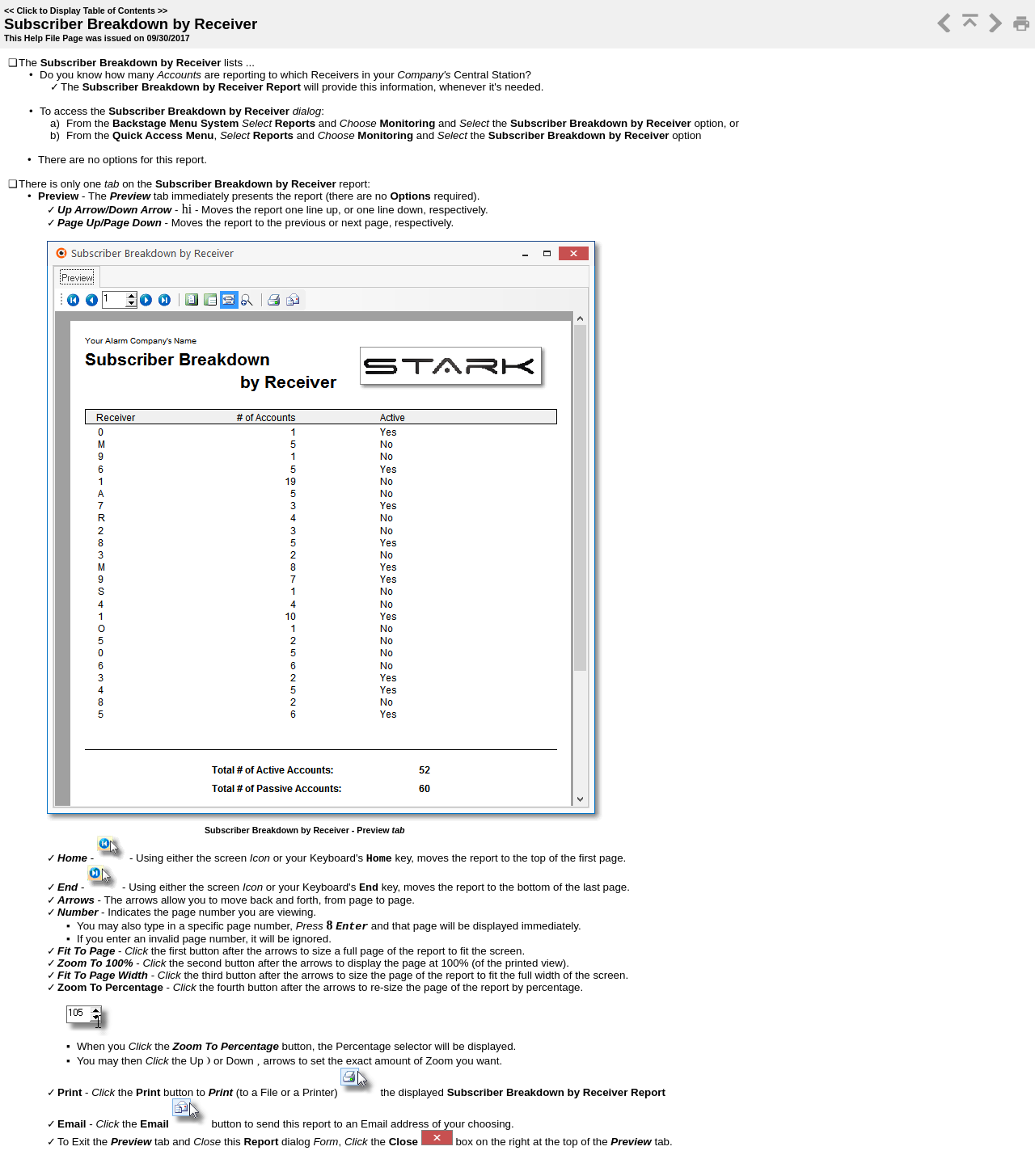Detail the various sections and features of the webpage.

This webpage is about the "Subscriber Breakdown by Receiver" report in a Central Station Monitoring system. At the top, there is a table of contents with links to navigate to different parts of the help file. Below that, there is a heading that reads "Subscriber Breakdown by Receiver" with a link to display the table of contents.

The main content of the page is divided into sections, each with a bullet point or a checkbox. The first section explains what the report is about, asking the question "Do you know how many Accounts are reporting to which Receivers in your Company's Central Station?" 

The next section provides instructions on how to access the report, with two options: from the Backstage Menu System or from the Quick Access Menu. Each option has a series of steps to follow, with the final step being the selection of the "Subscriber Breakdown by Receiver" option.

Below that, there is a note stating that there are no options for this report. Then, there is a section explaining that the report has only one tab, which is the "Subscriber Breakdown by Receiver" tab. This tab immediately presents the report, with no options required.

The following sections provide information on navigating the report, including using the Up Arrow and Down Arrow keys to move the report one line up or down, and using the Page Up and Page Down keys to move to the previous or next page.

Finally, there is an image of the "Subscriber Breakdown by Receiver" report, with a caption that reads "Subscriber Breakdown by Receiver - Preview".